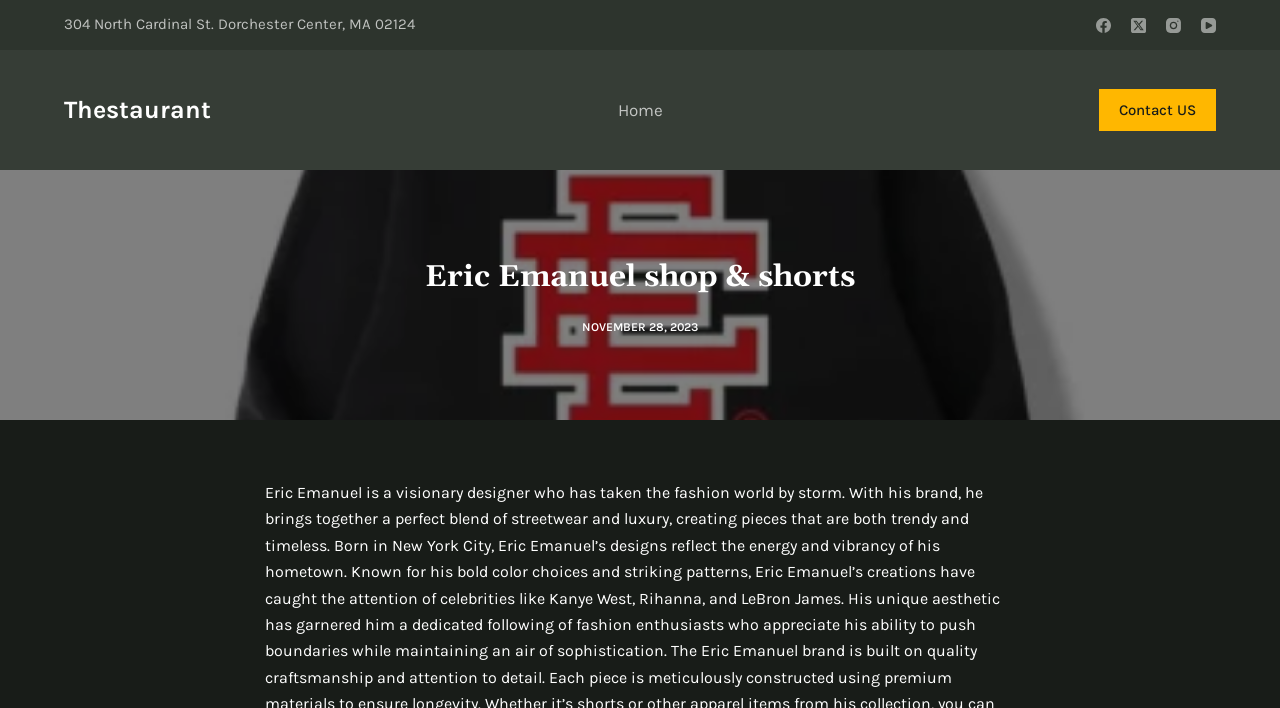What is the name of the menu item in the header menu?
Analyze the image and provide a thorough answer to the question.

I found the menu item by looking at the navigation element located at the top of the page, which contains a menubar with a menuitem labeled 'Home'.